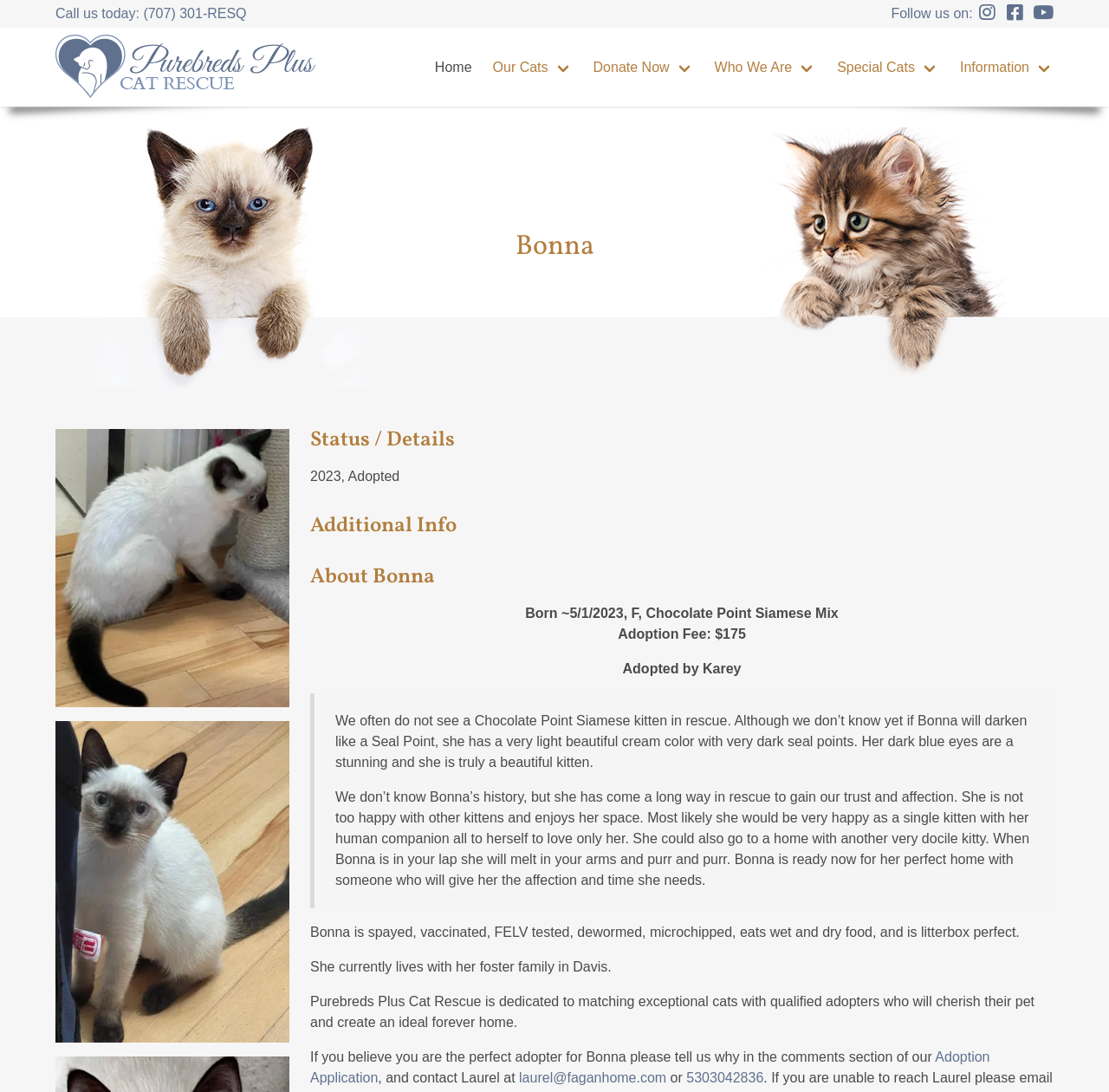Respond to the following query with just one word or a short phrase: 
What is the breed mix of Bonna?

Chocolate Point Siamese Mix